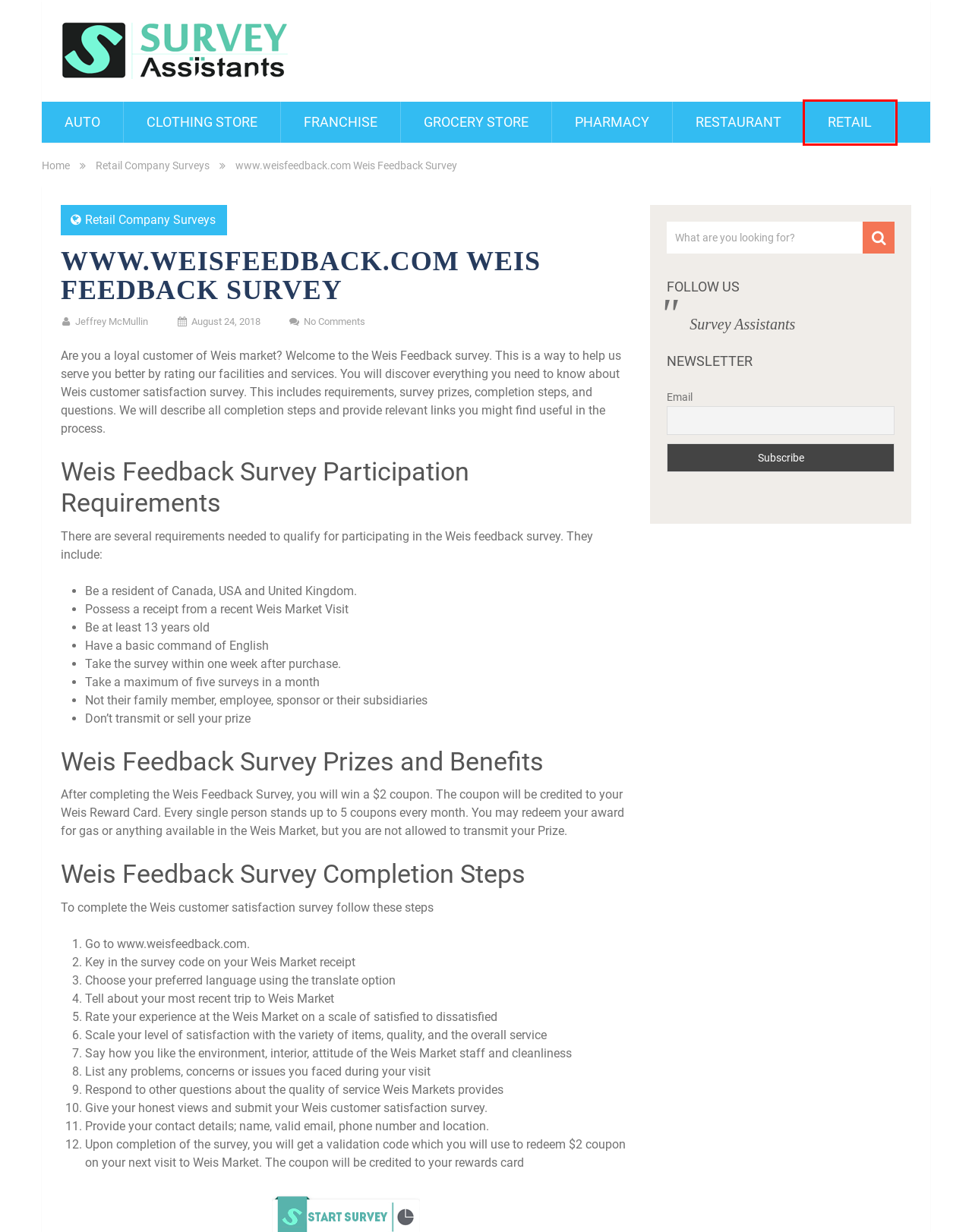You have a screenshot of a webpage with a red bounding box around an element. Choose the best matching webpage description that would appear after clicking the highlighted element. Here are the candidates:
A. Survey Assistants | Customer Survey Guides, Opinion and Feedback Form Assistance
B. Pharmacy Customer Surveys | SurveyAssistants
C. Company Franchise Surveys | SurveyAssistants
D. Restaurant Guest Surveys | SurveyAssistants
E. Auto Company Surveys | SurveyAssistants
F. Clothing Store Surveys | SurveyAssistants
G. Retail Company Surveys | SurveyAssistants
H. Grocery Store Surveys | SurveyAssistants

G